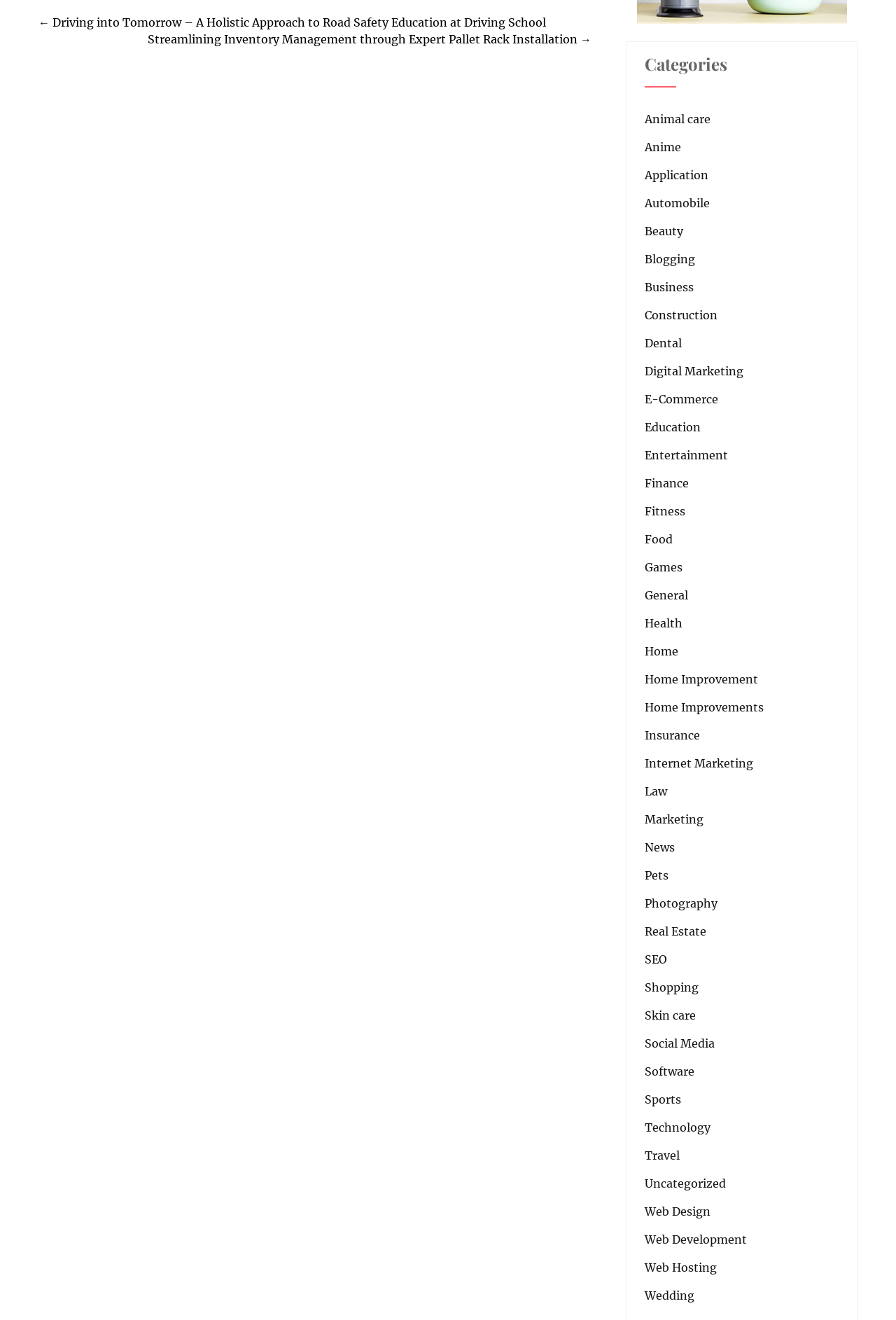Please identify the bounding box coordinates of the element I need to click to follow this instruction: "Click on the 'Technology' category".

[0.72, 0.847, 0.793, 0.86]